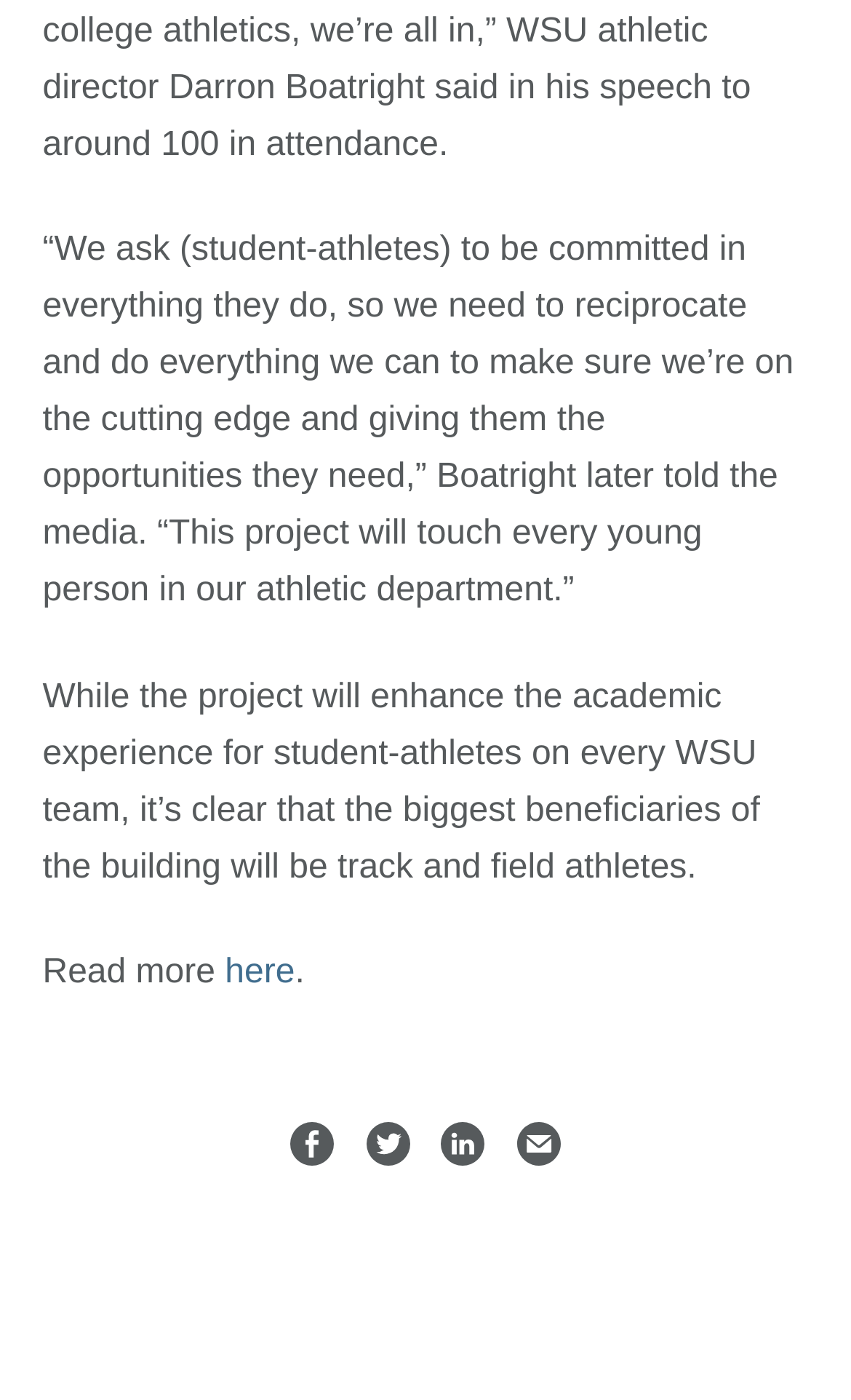Determine the bounding box coordinates for the UI element matching this description: "here".

[0.264, 0.682, 0.346, 0.708]